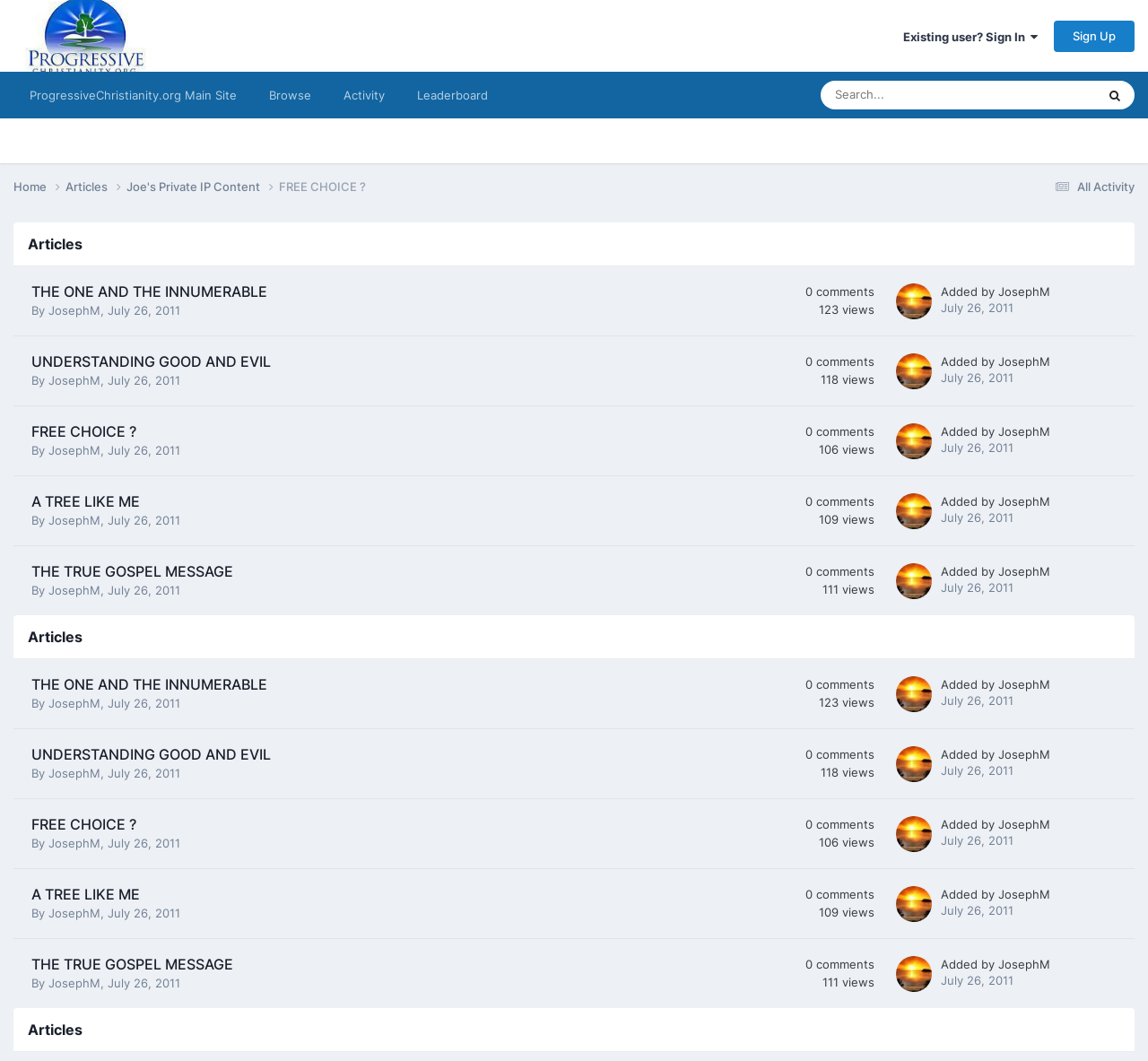How many views does the article 'THE ONE AND THE INNUMERABLE' have?
By examining the image, provide a one-word or phrase answer.

123